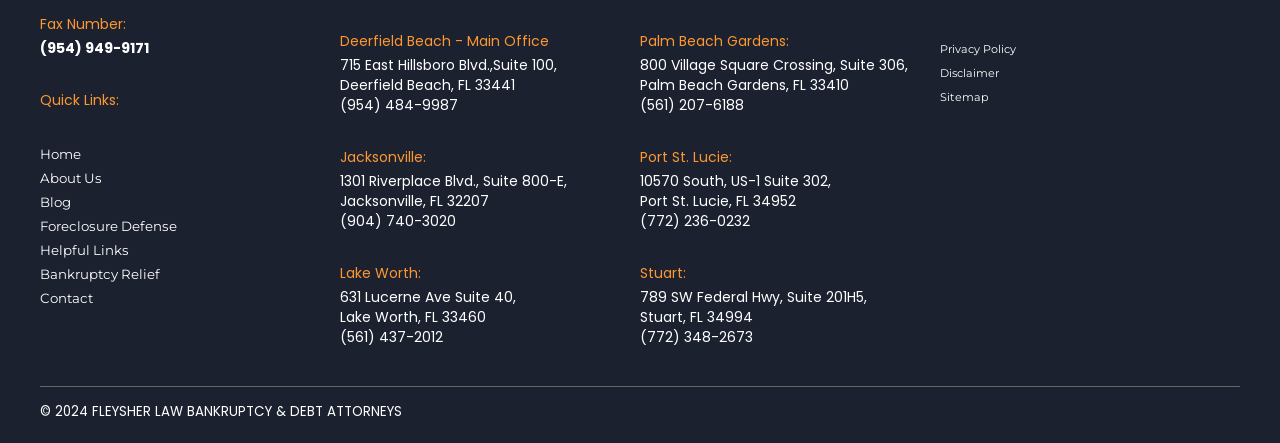Find the bounding box coordinates for the UI element that matches this description: "Meet the Team".

None